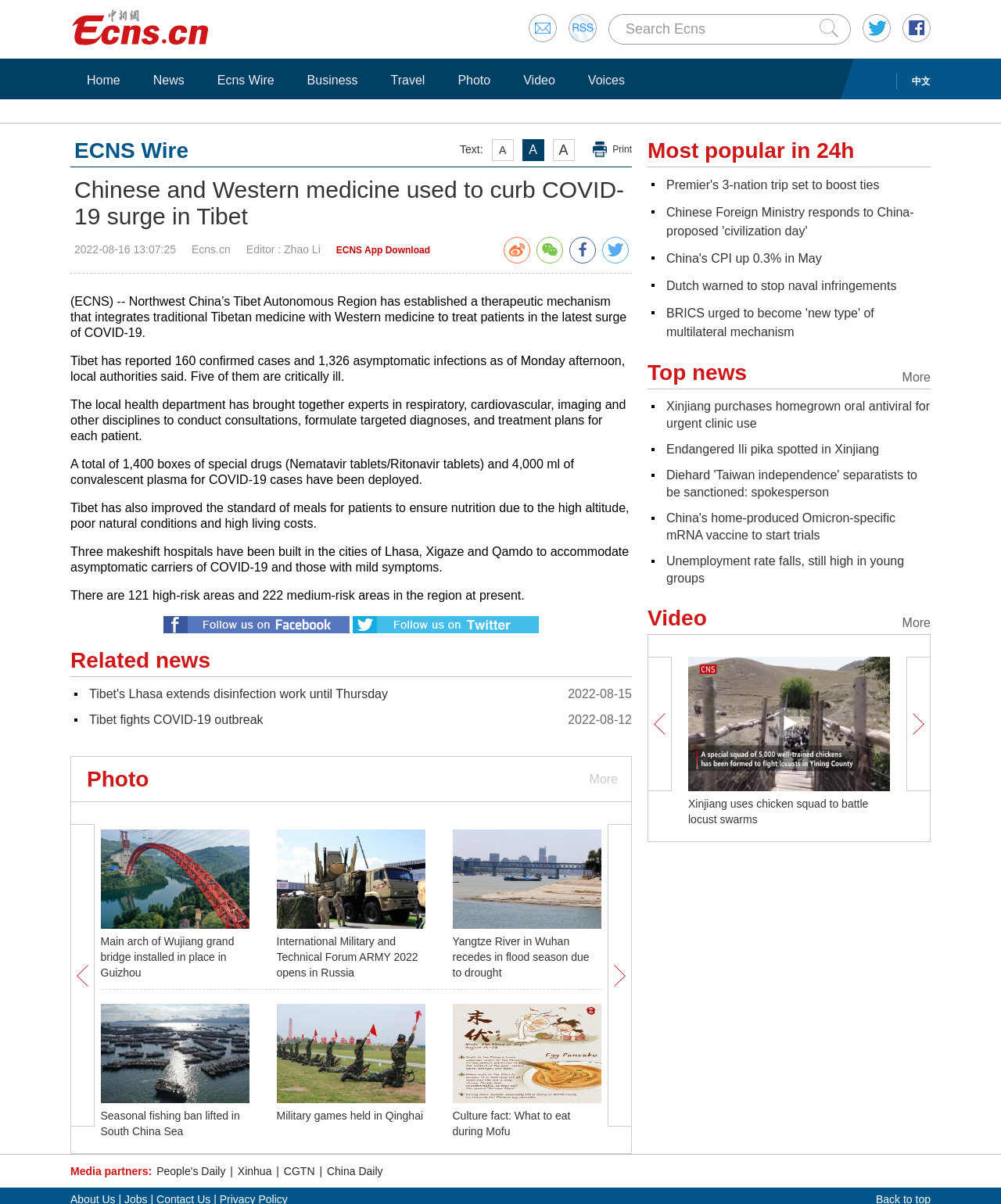Respond with a single word or phrase for the following question: 
What is the name of the news agency that published this article?

Ecns